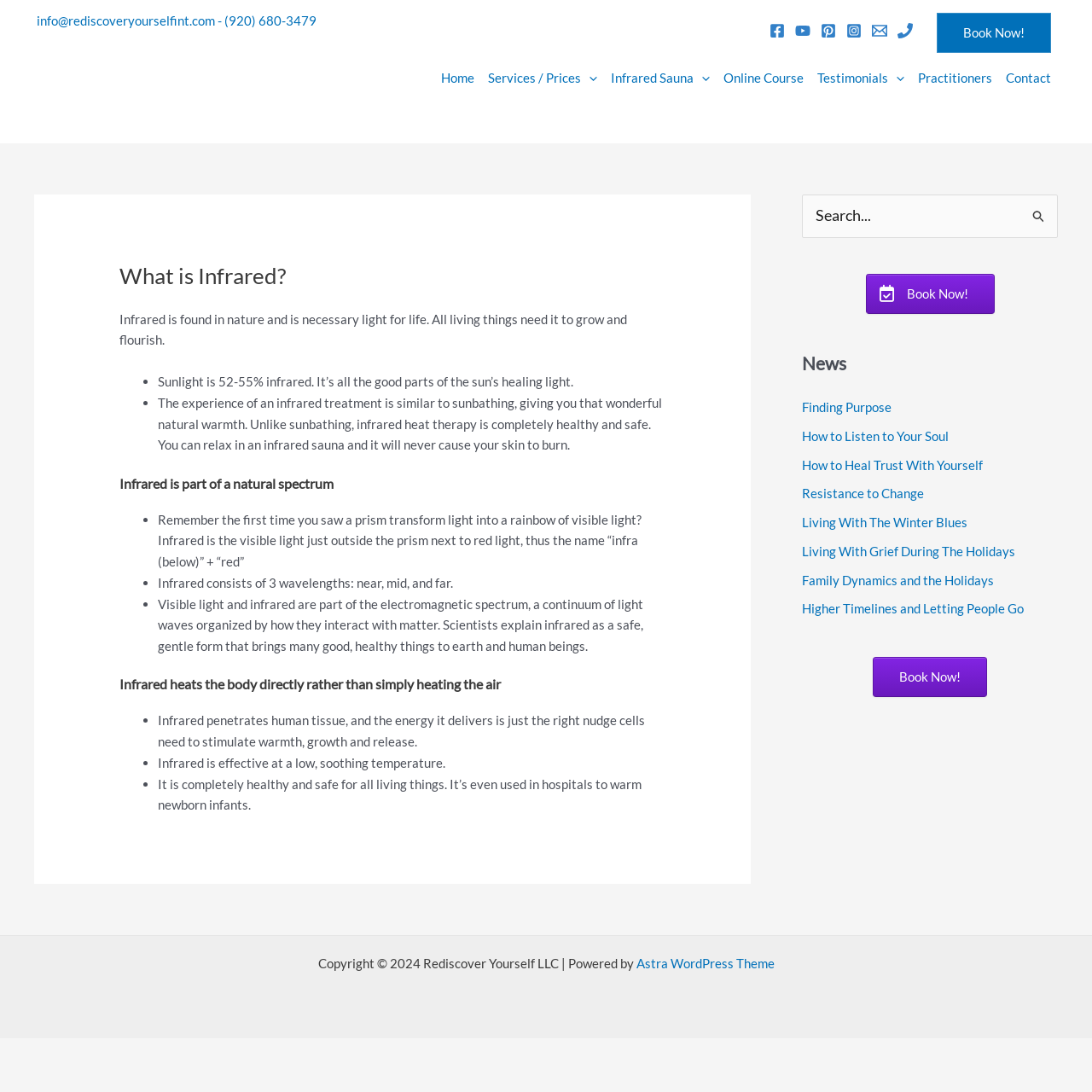Find the bounding box coordinates of the area to click in order to follow the instruction: "Click the Book Now! button".

[0.852, 0.012, 0.969, 0.048]